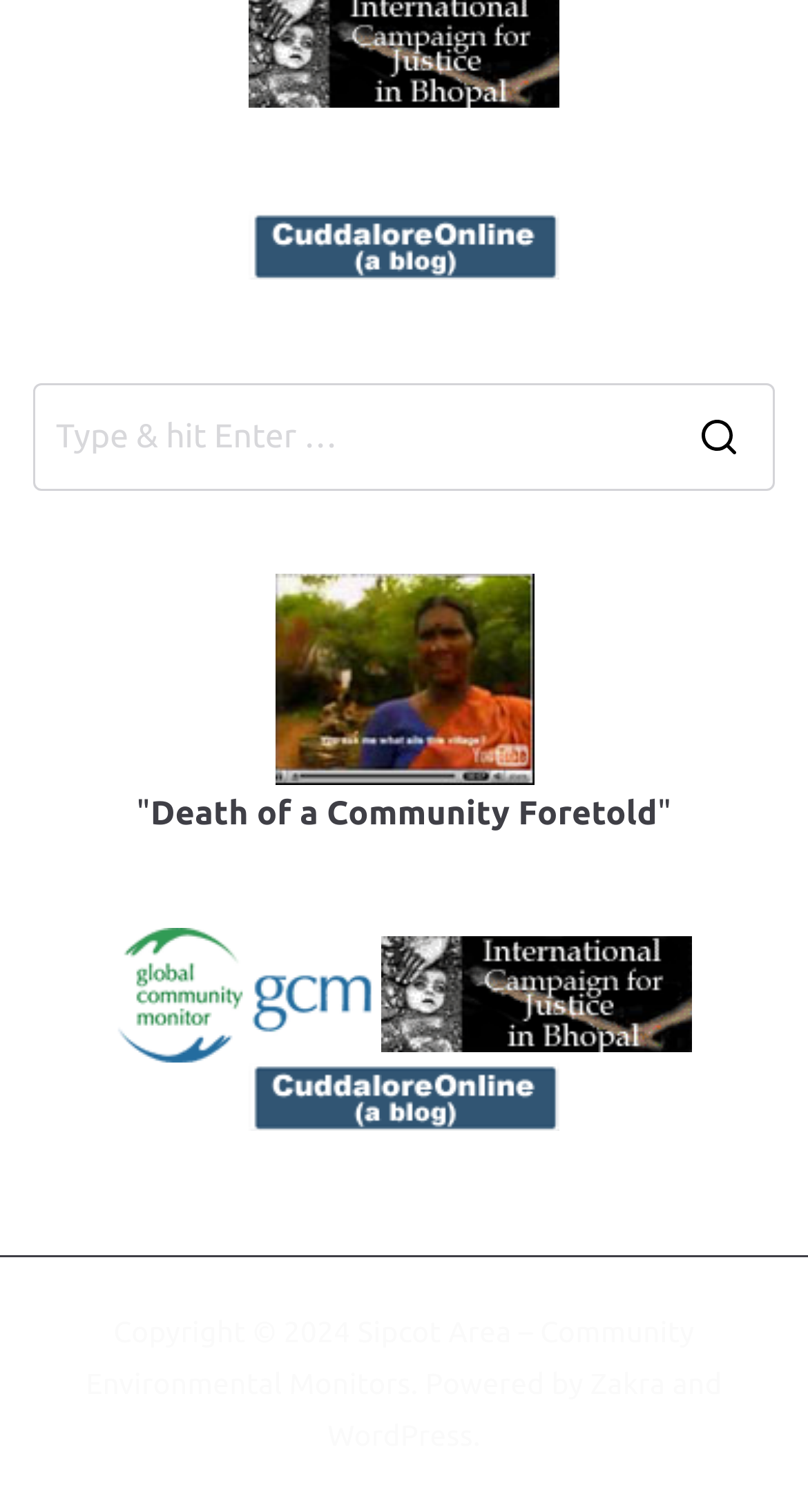What is the copyright year mentioned on the webpage?
Answer briefly with a single word or phrase based on the image.

2024